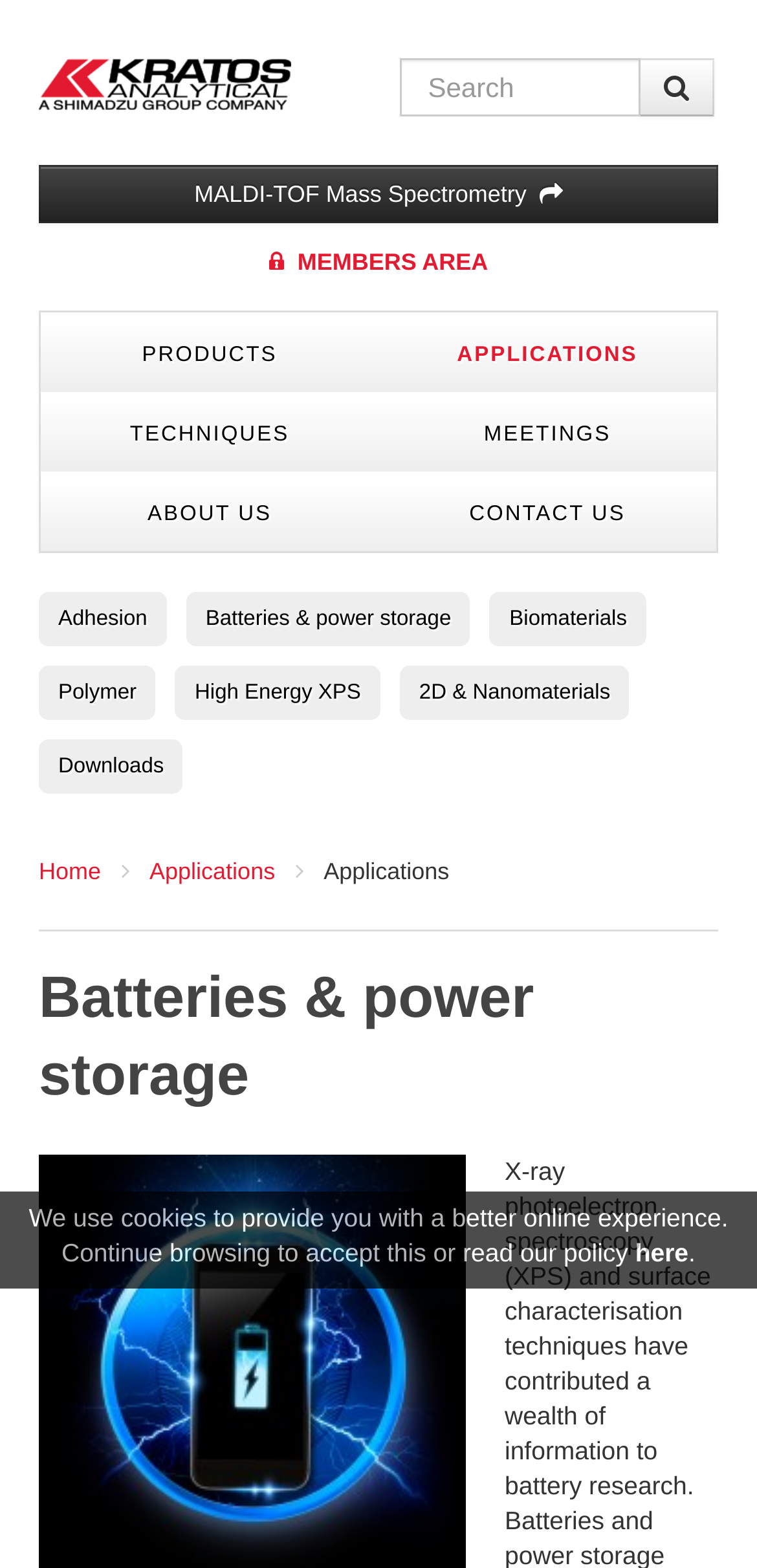Can you provide the bounding box coordinates for the element that should be clicked to implement the instruction: "view products"?

[0.054, 0.199, 0.5, 0.25]